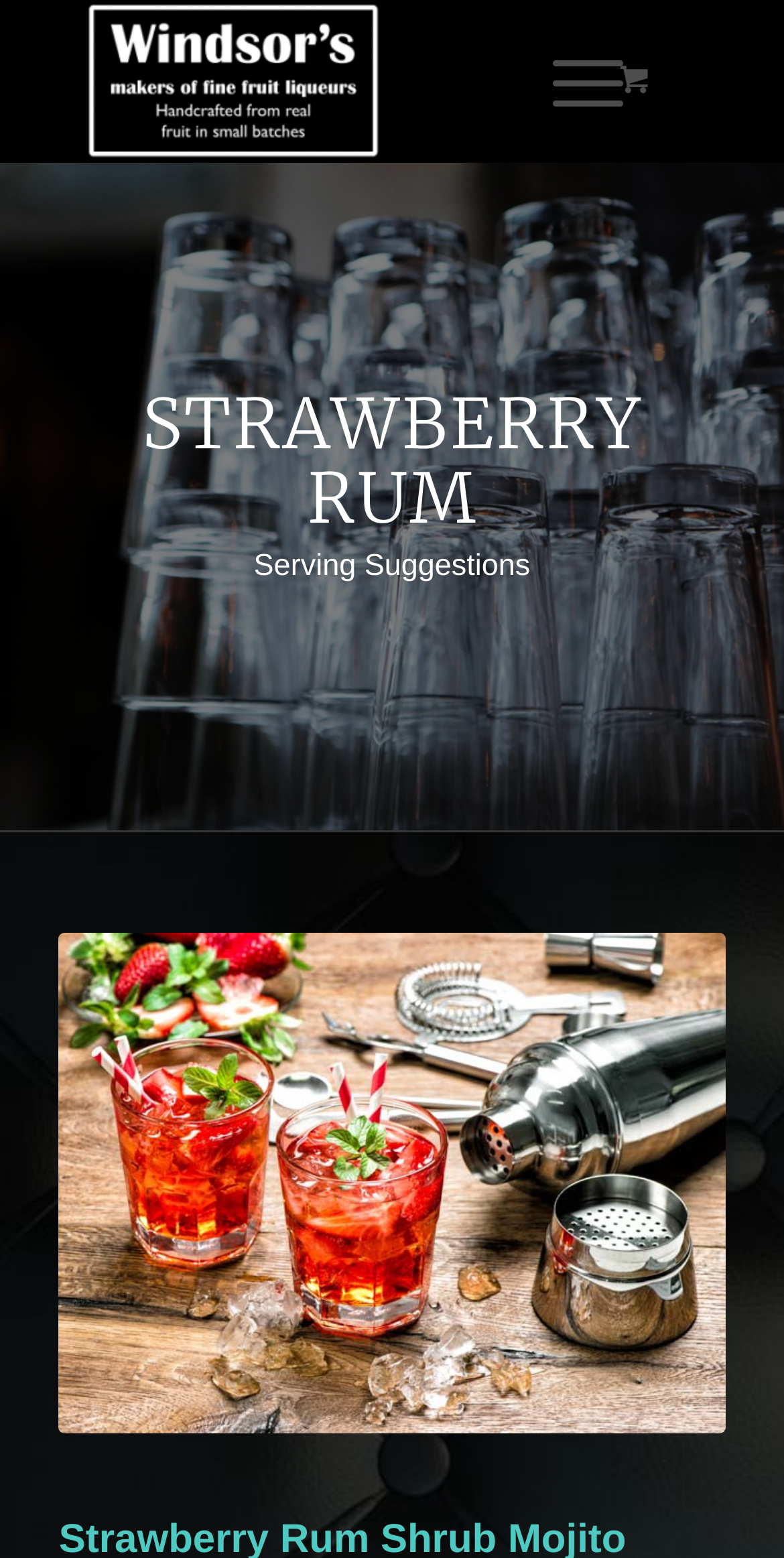Answer in one word or a short phrase: 
How many images are on the webpage?

2